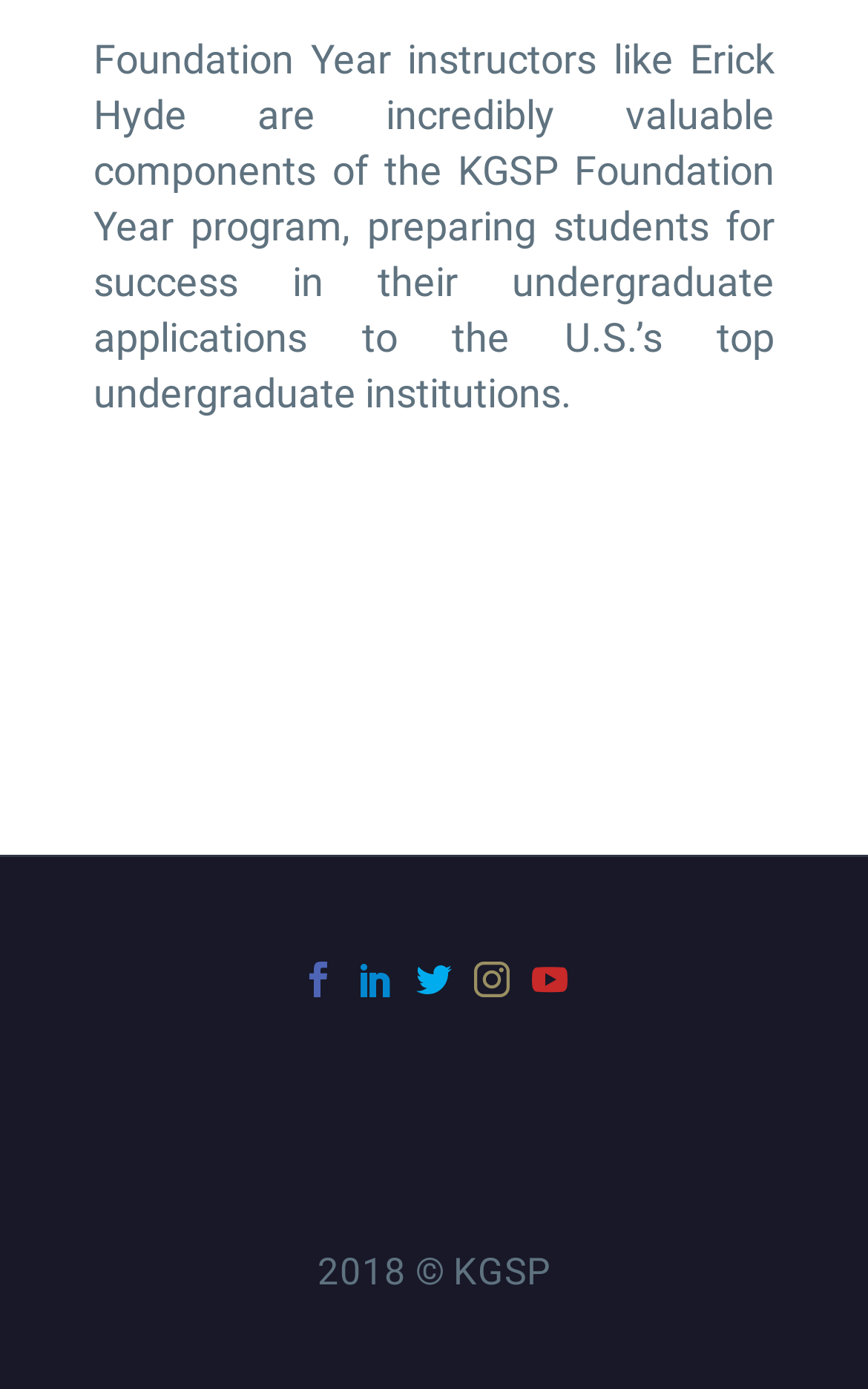Give a one-word or one-phrase response to the question: 
What is the copyright year?

2018